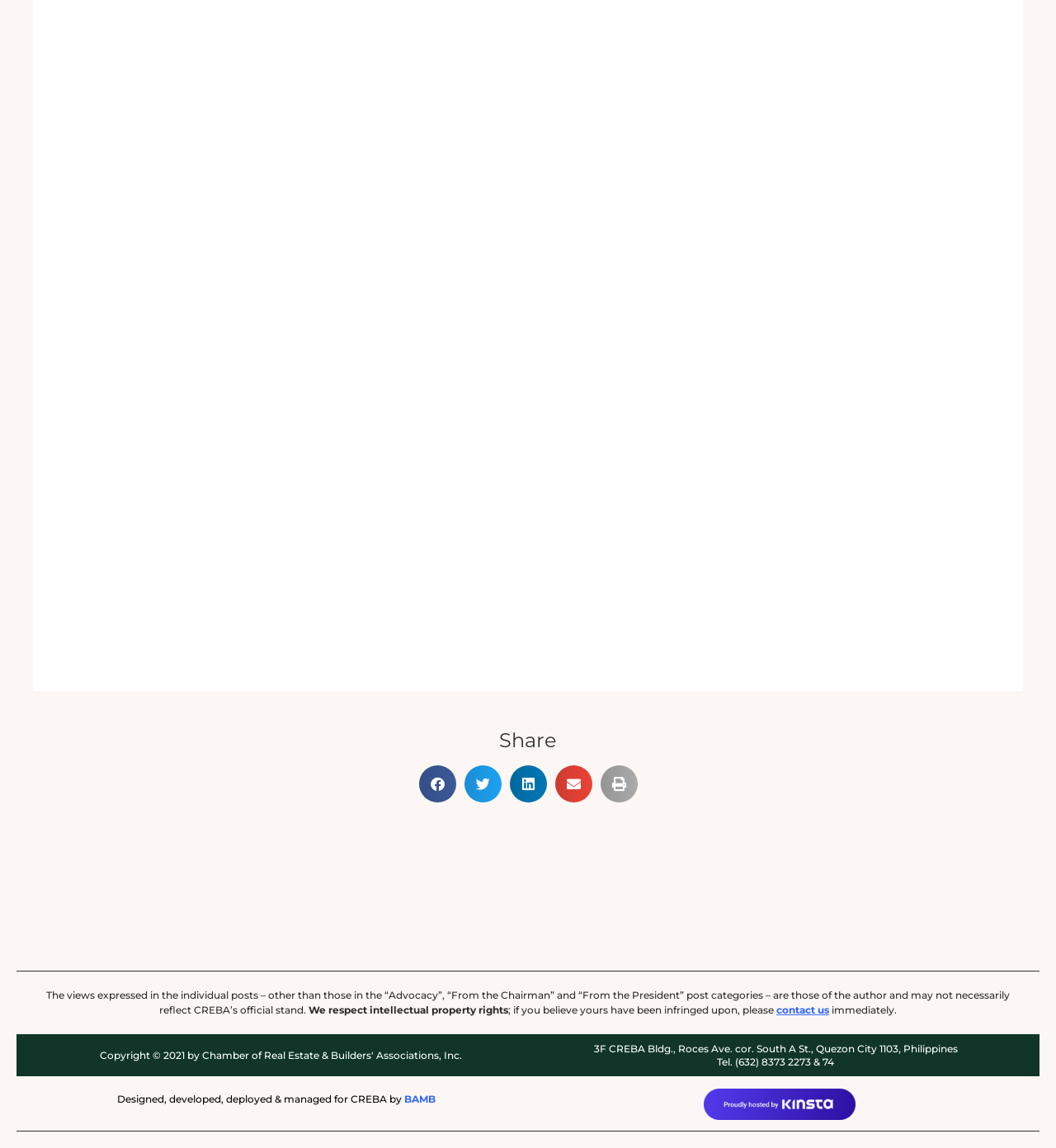Please specify the bounding box coordinates of the region to click in order to perform the following instruction: "Contact us".

[0.735, 0.874, 0.785, 0.885]